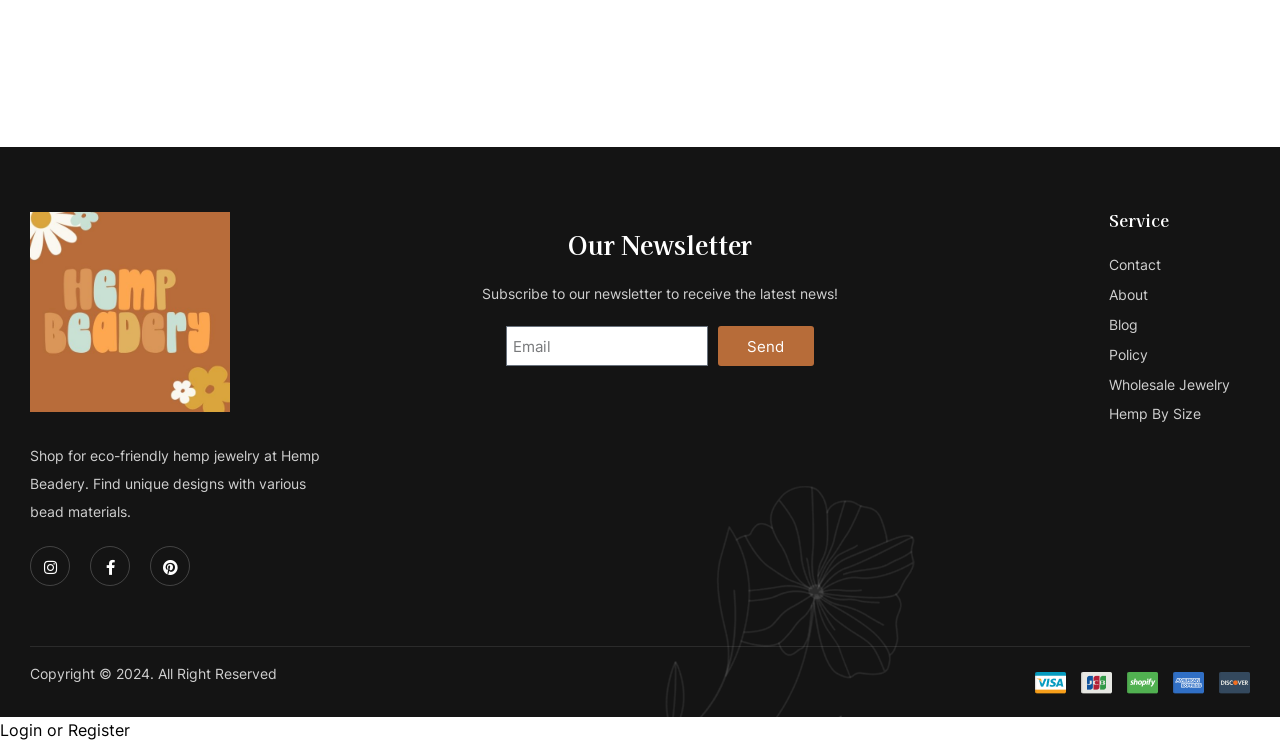What is the last service link?
Refer to the image and answer the question using a single word or phrase.

Wholesale Jewelry